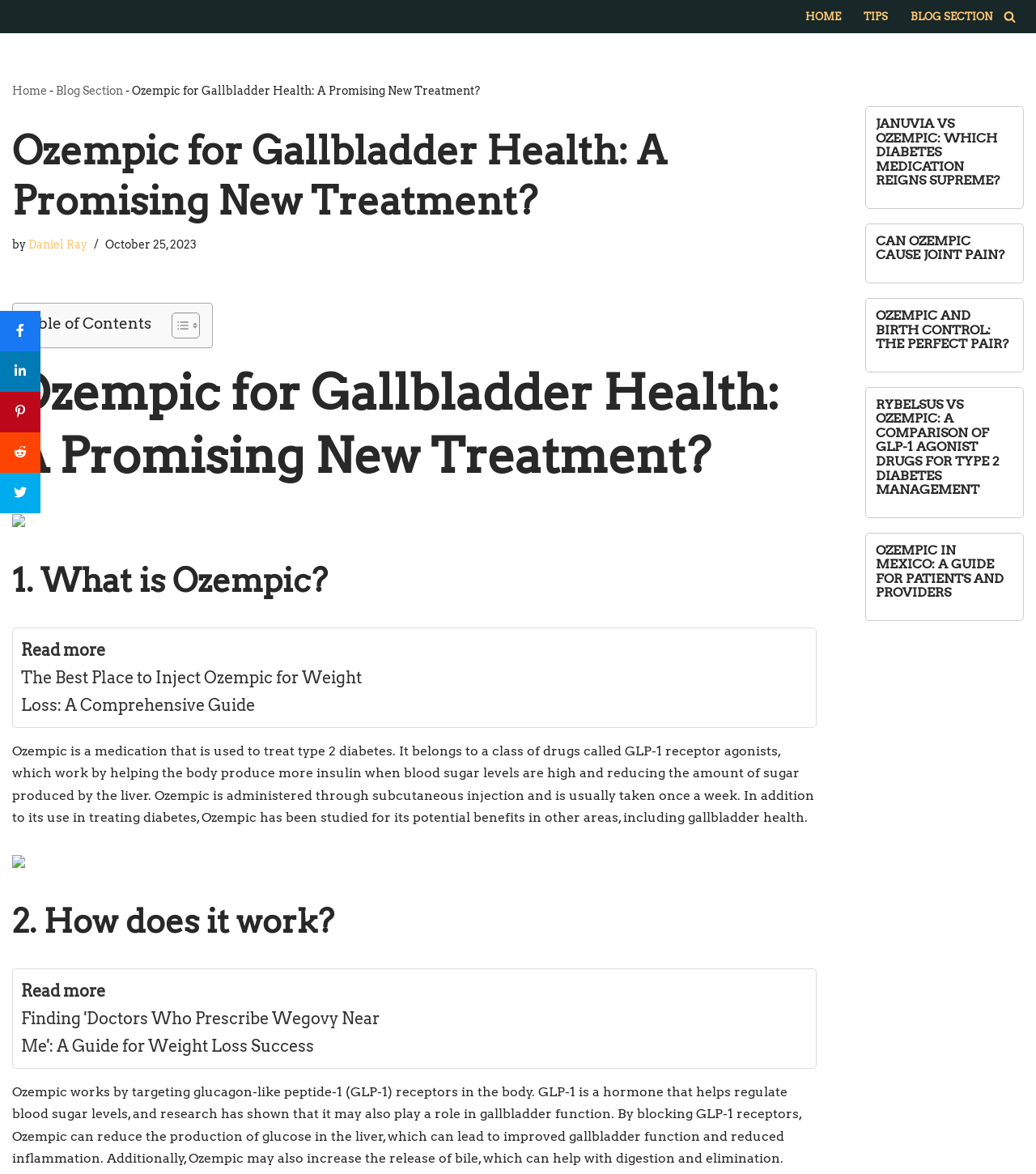Please locate the clickable area by providing the bounding box coordinates to follow this instruction: "Read more about 'The Best Place to Inject Ozempic for Weight Loss: A Comprehensive Guide'".

[0.012, 0.535, 0.788, 0.62]